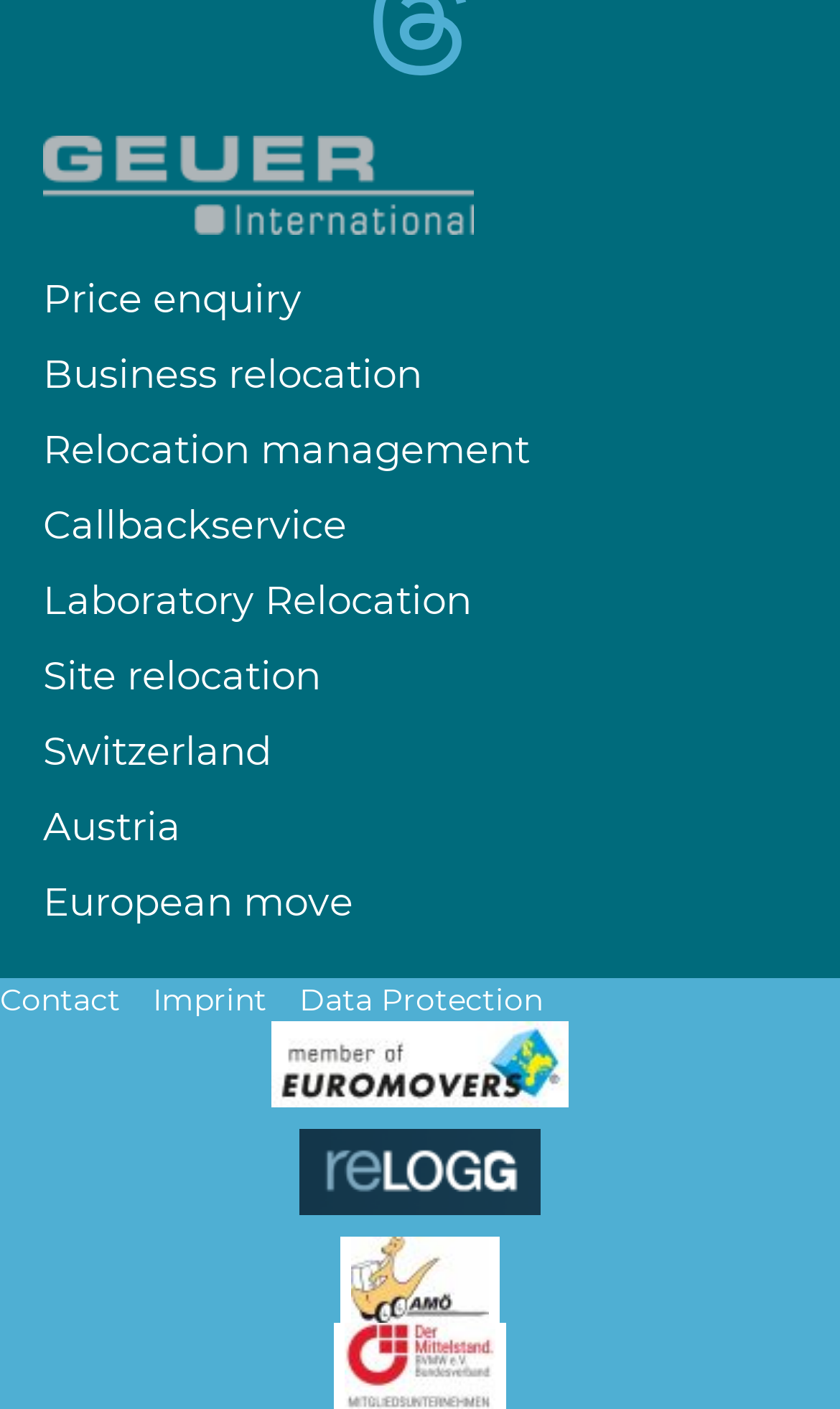Please reply with a single word or brief phrase to the question: 
How many links are there in the bottom section?

3